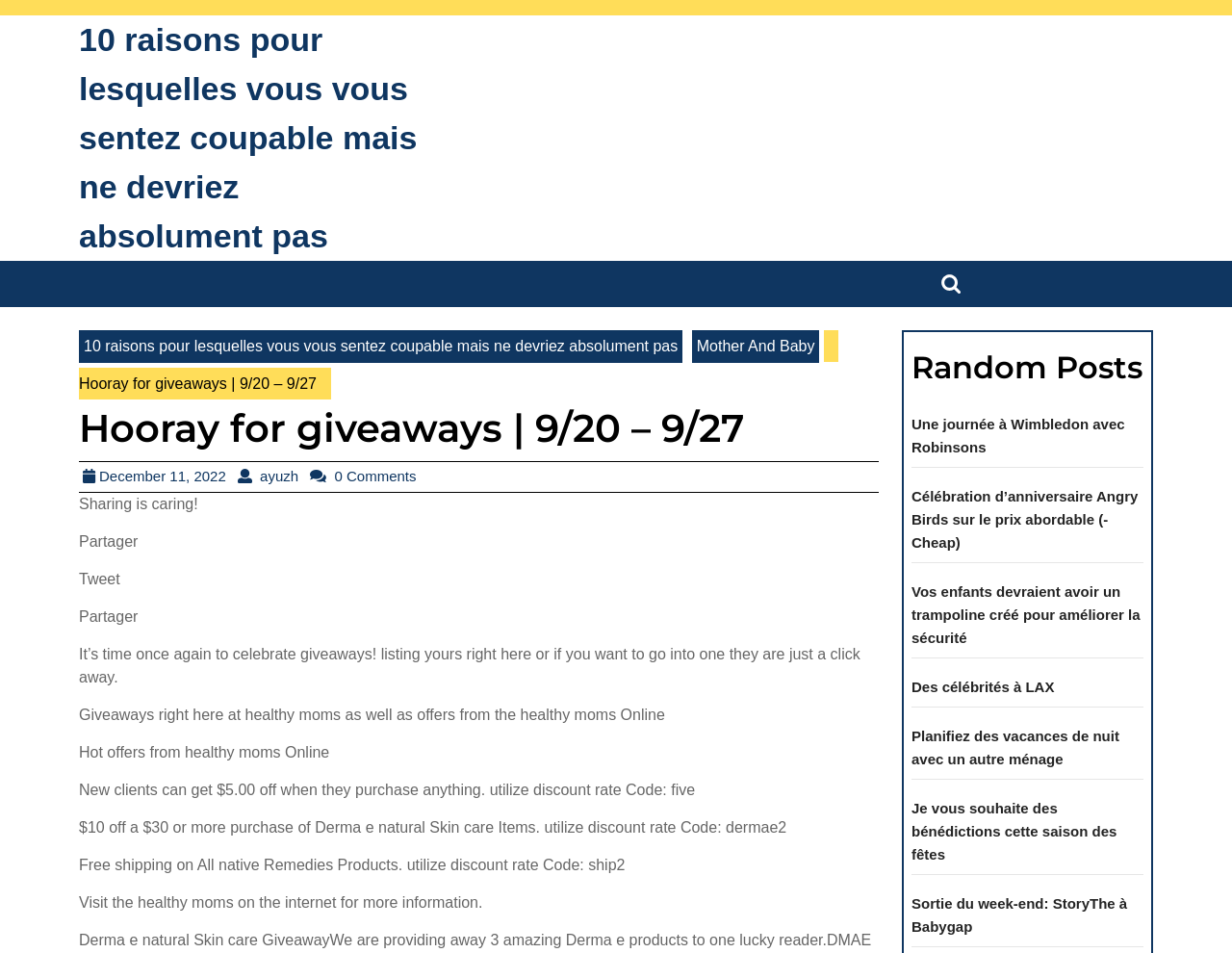Identify the bounding box coordinates for the element you need to click to achieve the following task: "Check the random post about Une journée à Wimbledon avec Robinsons". The coordinates must be four float values ranging from 0 to 1, formatted as [left, top, right, bottom].

[0.74, 0.437, 0.913, 0.478]